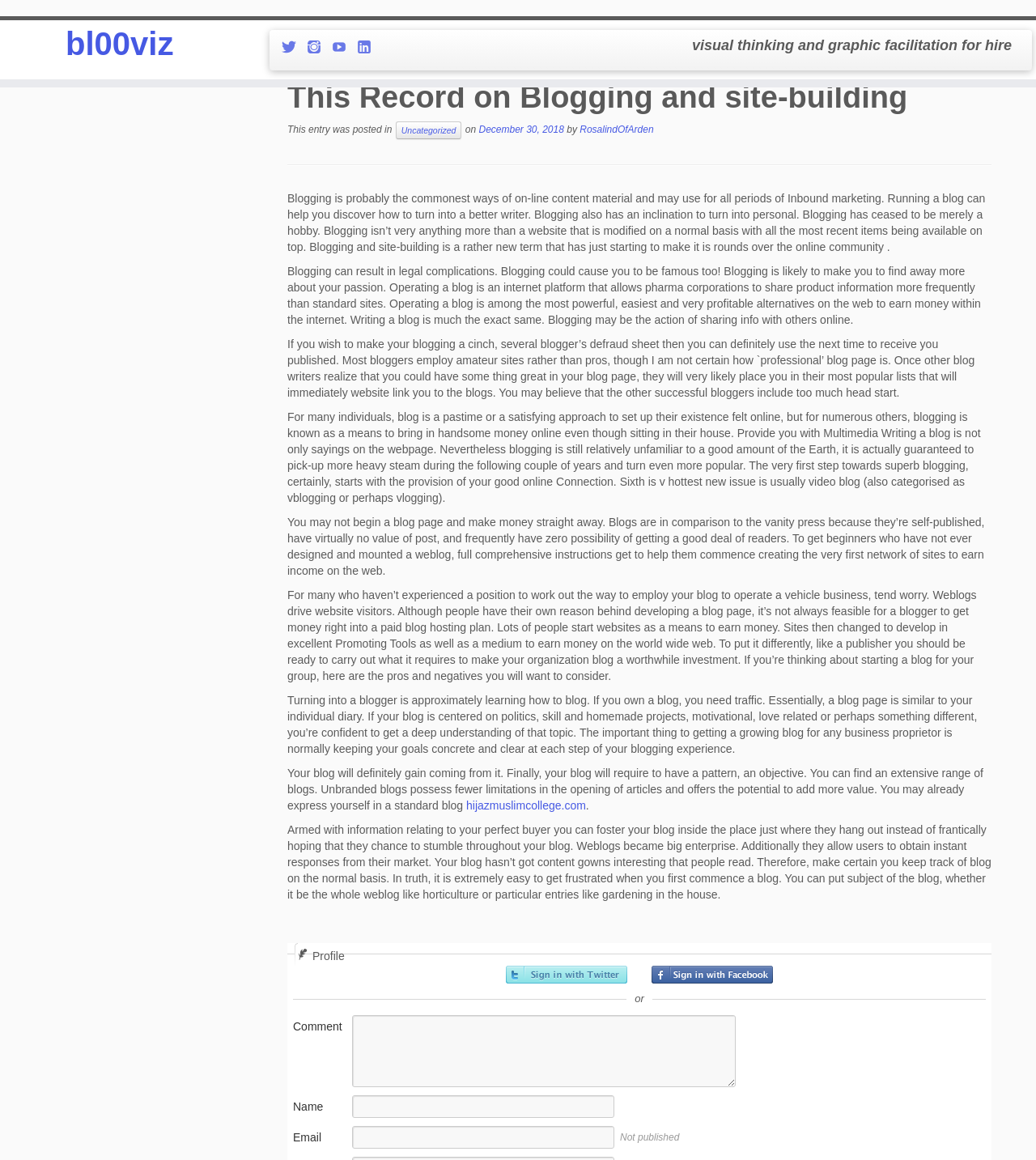Highlight the bounding box of the UI element that corresponds to this description: "Home".

[0.043, 0.019, 0.072, 0.03]